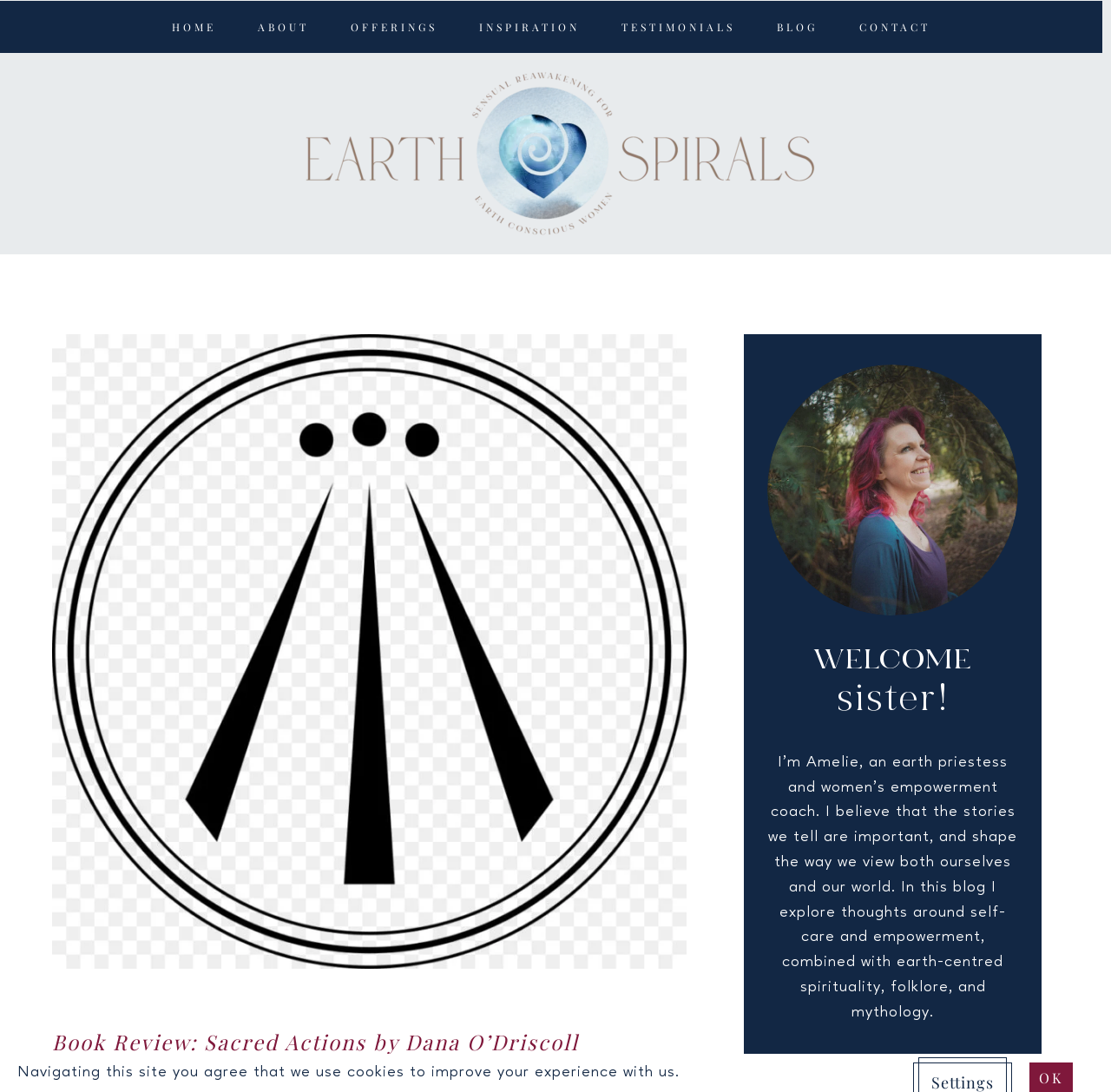What is the purpose of the newsletter subscription form?
Please provide a comprehensive answer to the question based on the webpage screenshot.

The newsletter subscription form is located on the webpage and allows users to enter their name and email address to receive the newsletter. The form also includes a checkbox to agree to the privacy policy.